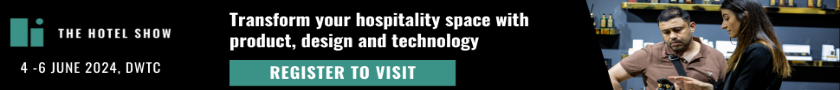What is the purpose of the event, according to the caption?
Using the image as a reference, deliver a detailed and thorough answer to the question.

The caption emphasizes the transformative potential of the exhibition, inviting attendees to enhance their hospitality spaces through innovation in product design and technology, which suggests that the primary purpose of the event is to facilitate innovation and improvement in the hospitality industry.